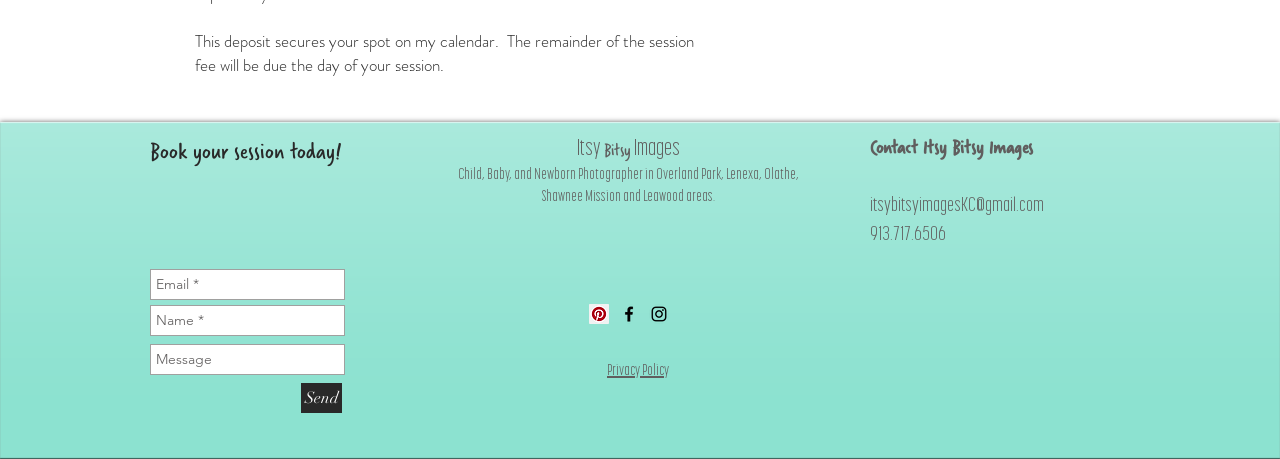What is the name of the photographer's business?
Kindly offer a comprehensive and detailed response to the question.

I found the business name by looking at the top of the webpage, where it says 'Itsy Bitsy Images'.